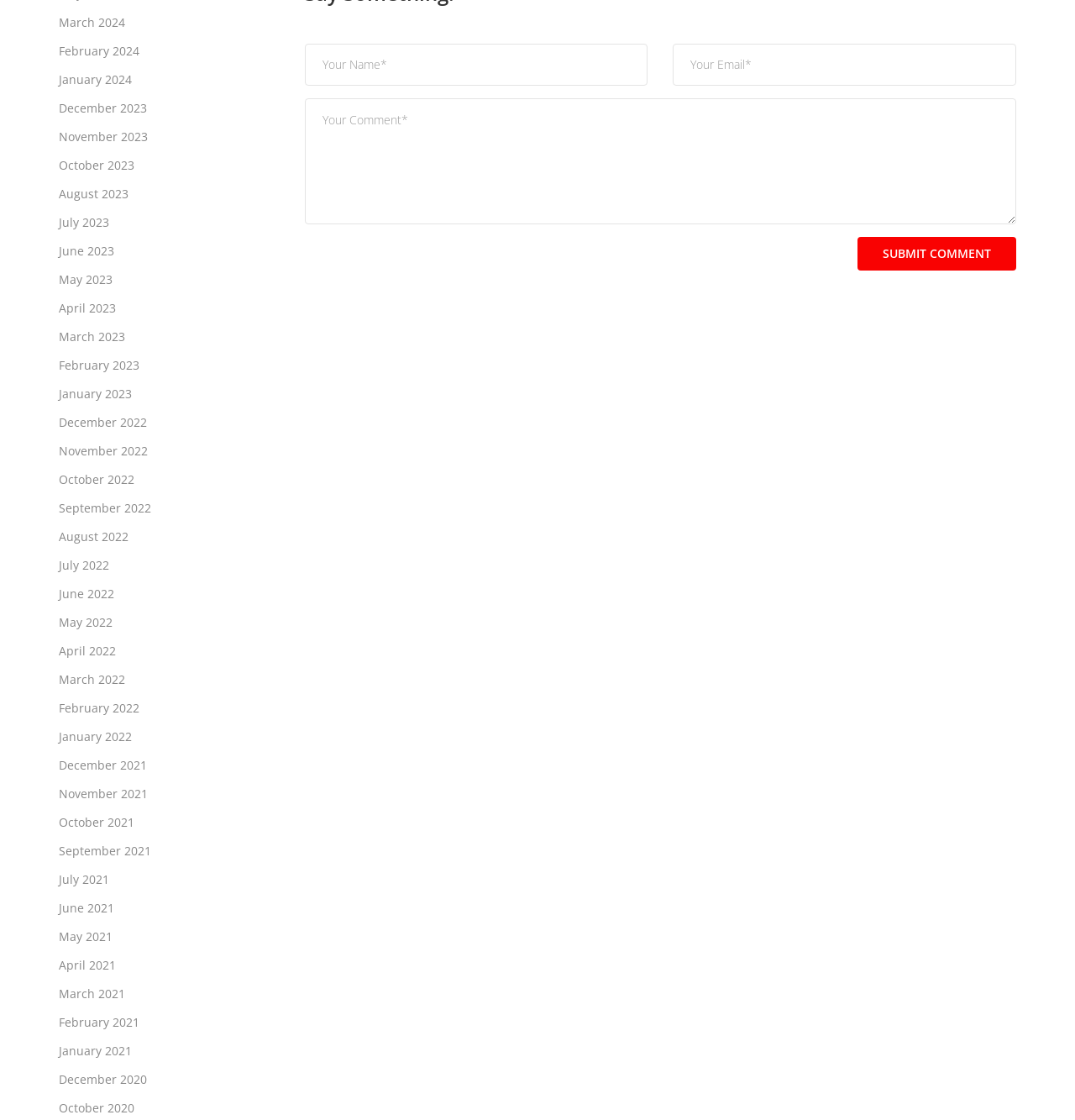What is the position of the 'SUBMIT COMMENT' button?
Using the information from the image, give a concise answer in one word or a short phrase.

Below the textboxes